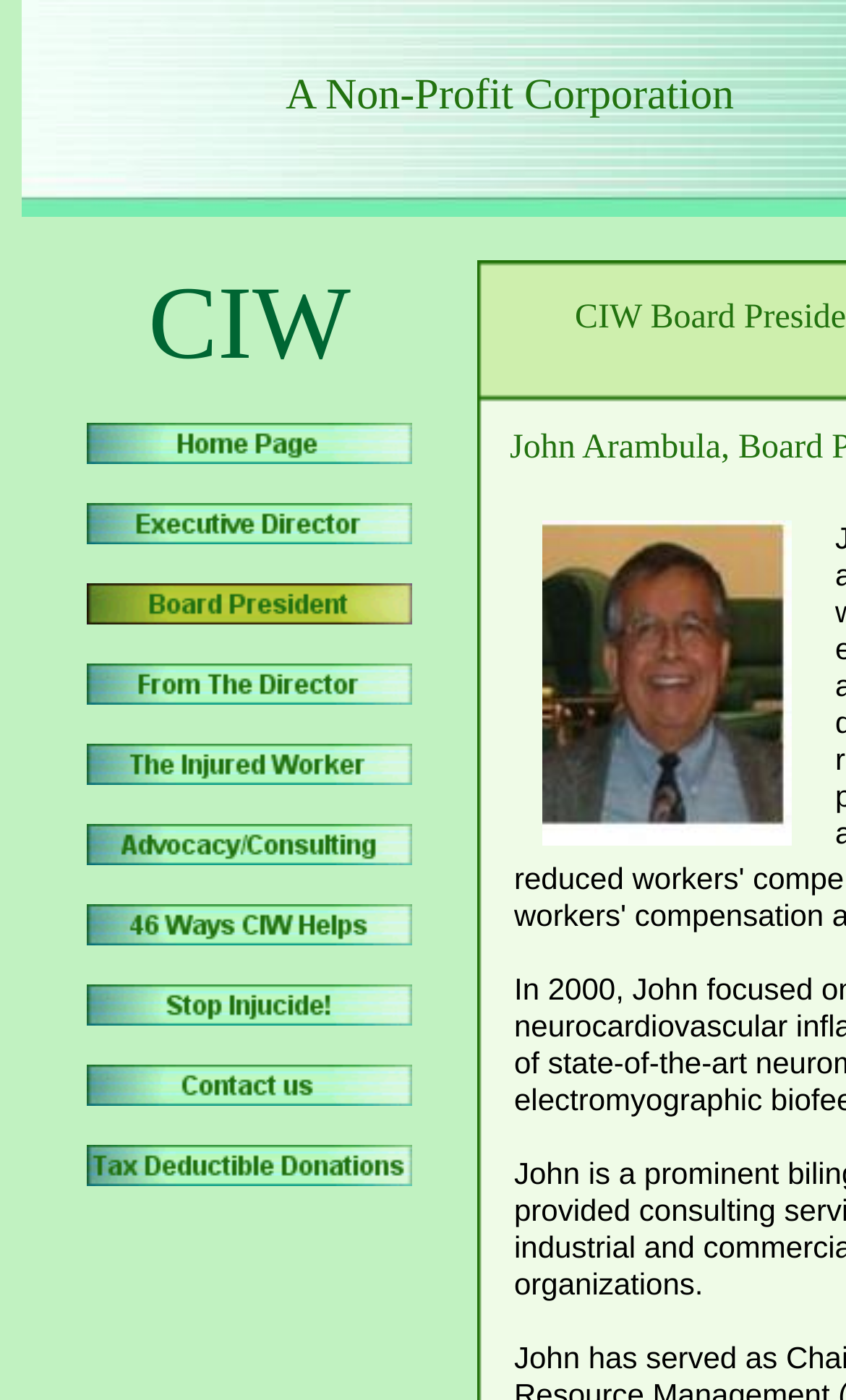Explain the contents of the webpage comprehensively.

The webpage is about the bio of the CIW Board President. At the top left, there is a table with multiple rows, each containing a link. The links are stacked vertically, with a small gap between each row. 

To the right of the table, there is a static text "organizations." located near the bottom of the page. 

Above the table, there is another table with a single cell containing the text "CIW". This table is positioned near the top of the page.